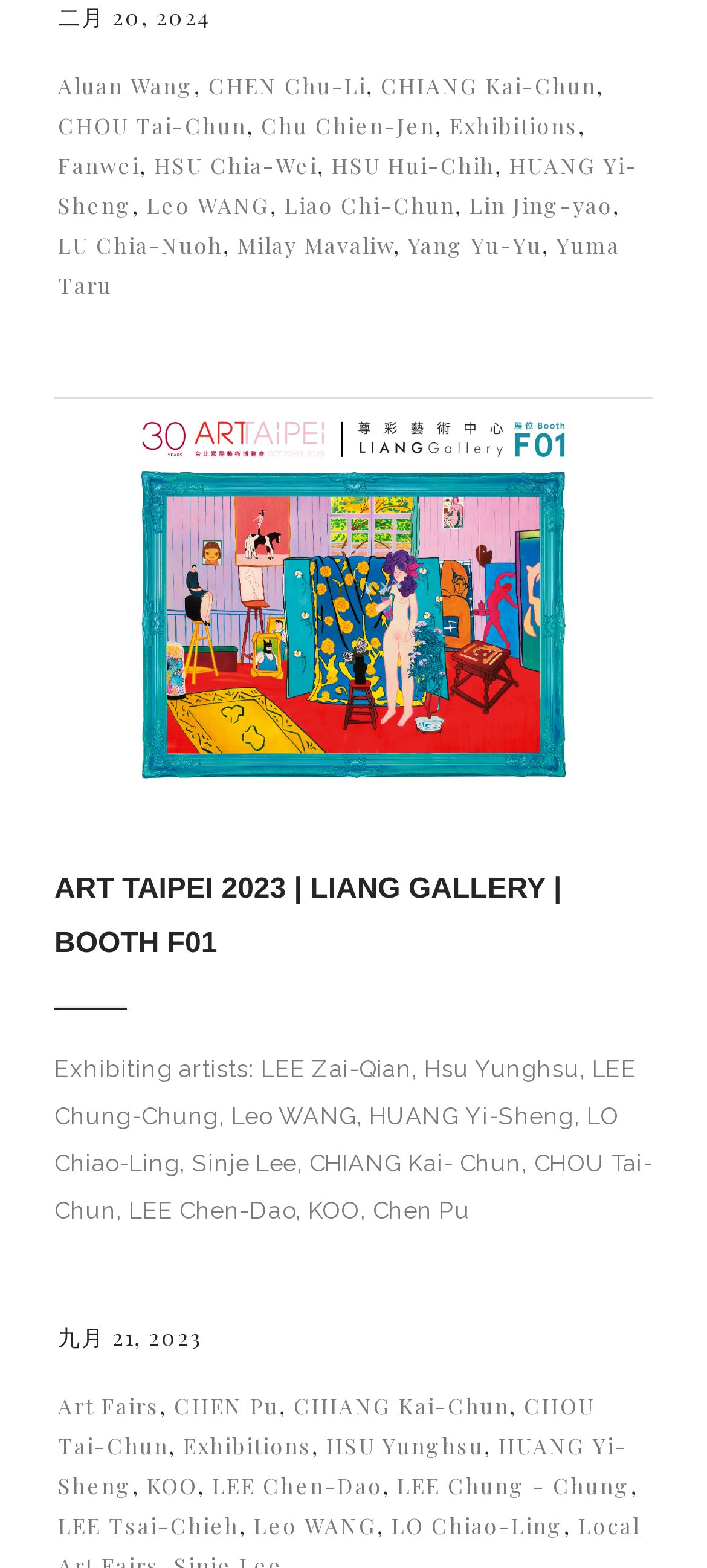Answer the question using only one word or a concise phrase: How many artists are listed on this webpage?

21